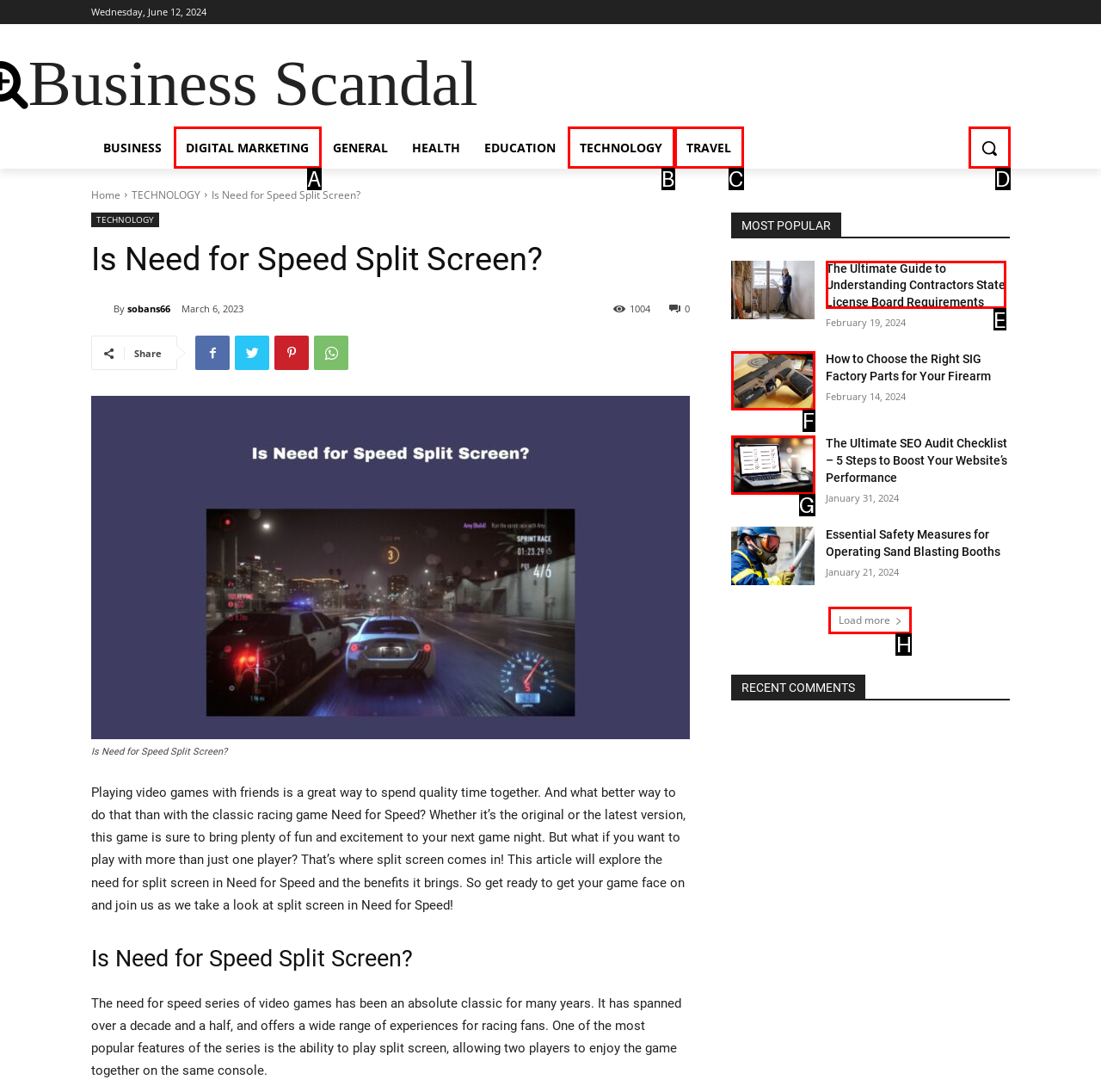Select the proper UI element to click in order to perform the following task: Load more articles. Indicate your choice with the letter of the appropriate option.

H